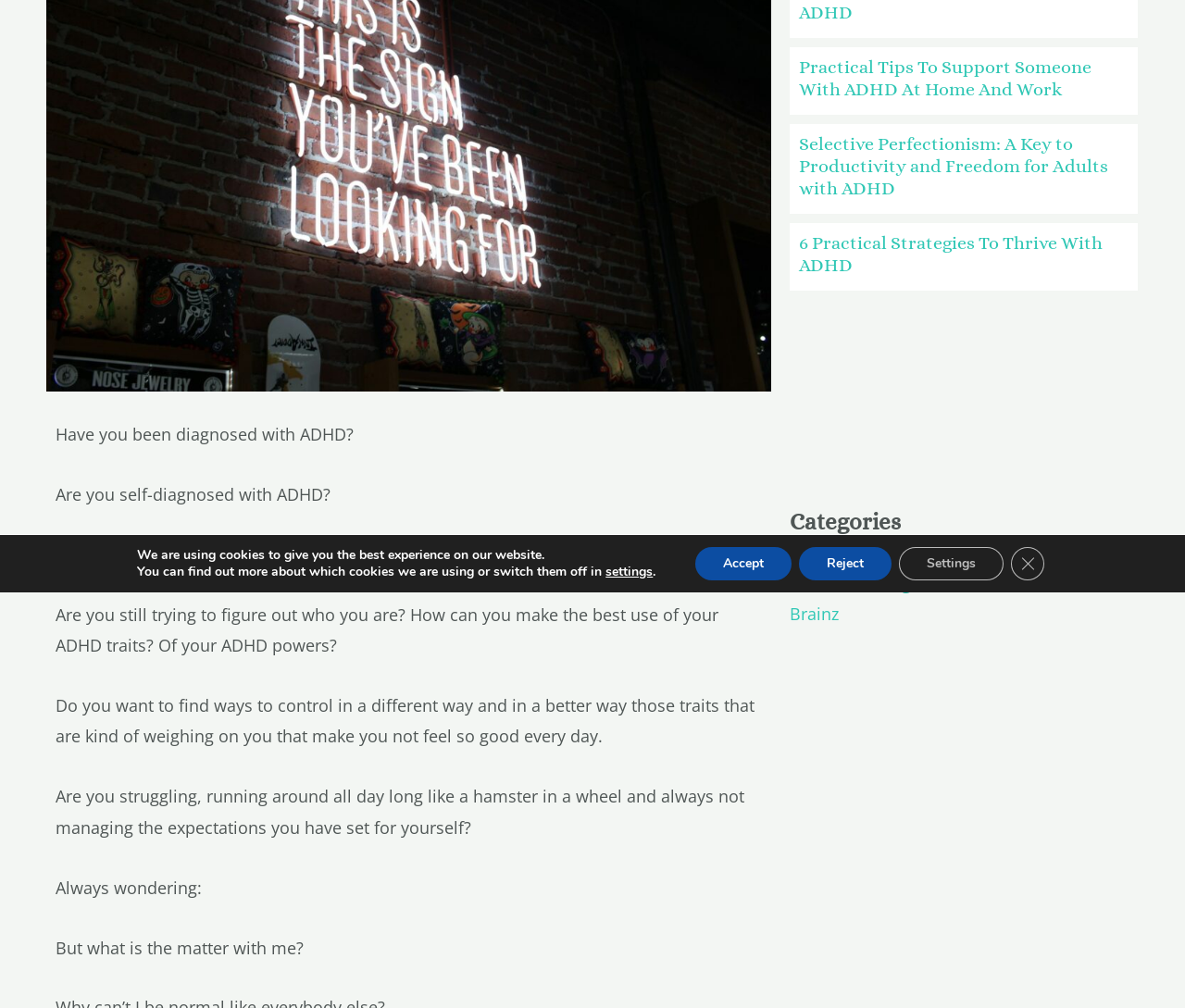Provide the bounding box coordinates of the HTML element described as: "Reject". The bounding box coordinates should be four float numbers between 0 and 1, i.e., [left, top, right, bottom].

[0.674, 0.543, 0.752, 0.576]